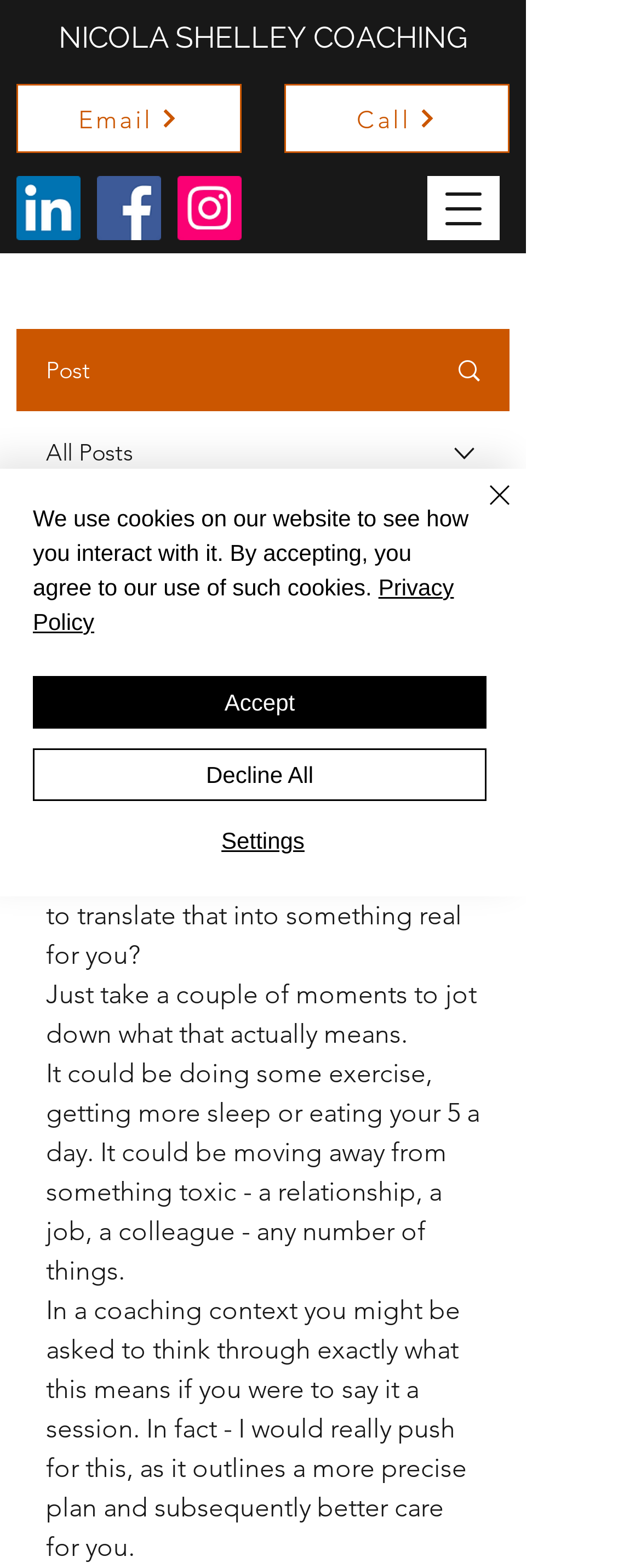Please locate the bounding box coordinates of the region I need to click to follow this instruction: "Read the latest post".

[0.072, 0.418, 0.749, 0.451]